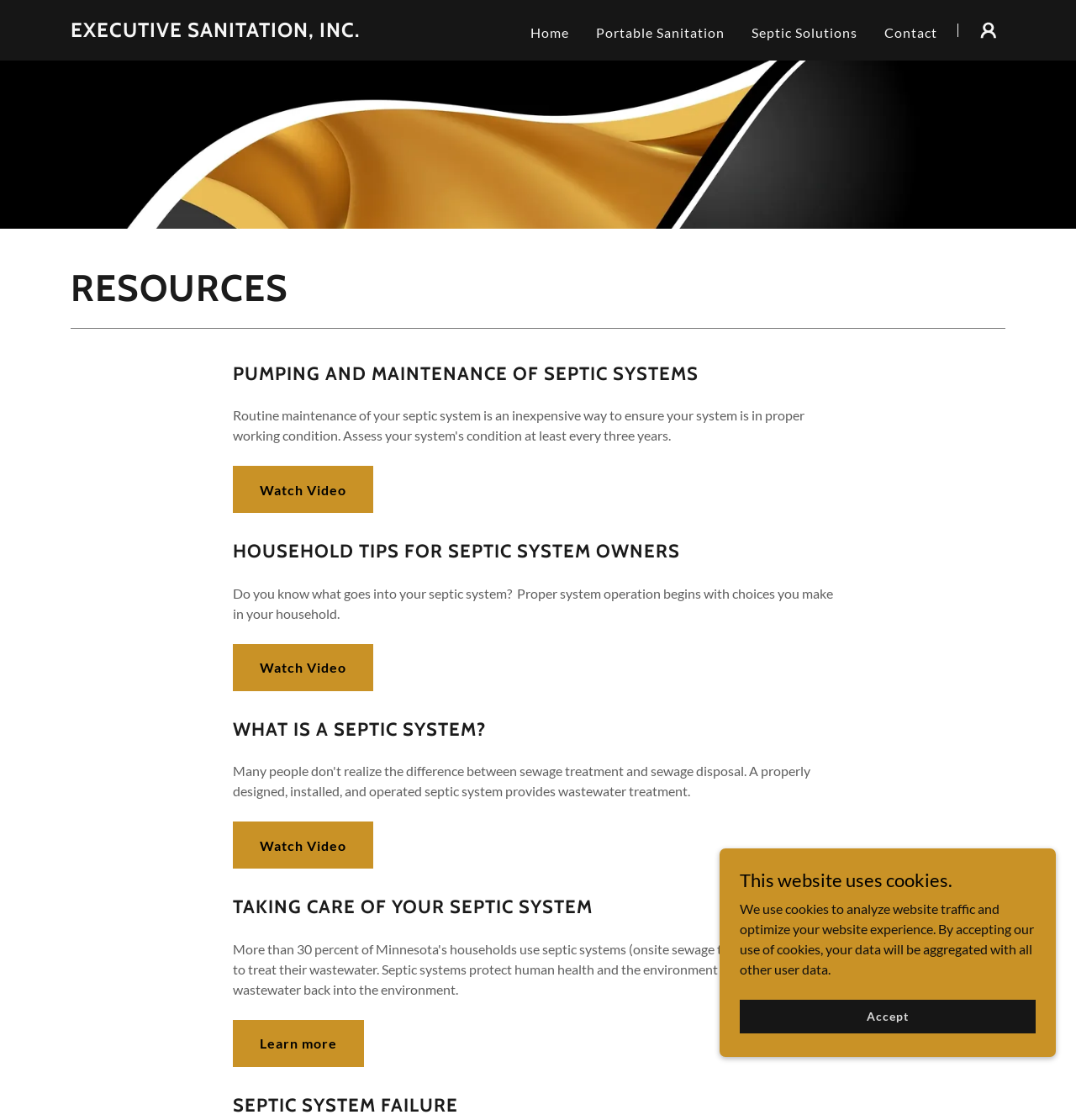Locate the bounding box for the described UI element: "EXECUTIVE SANITATION, INC.". Ensure the coordinates are four float numbers between 0 and 1, formatted as [left, top, right, bottom].

[0.066, 0.021, 0.334, 0.035]